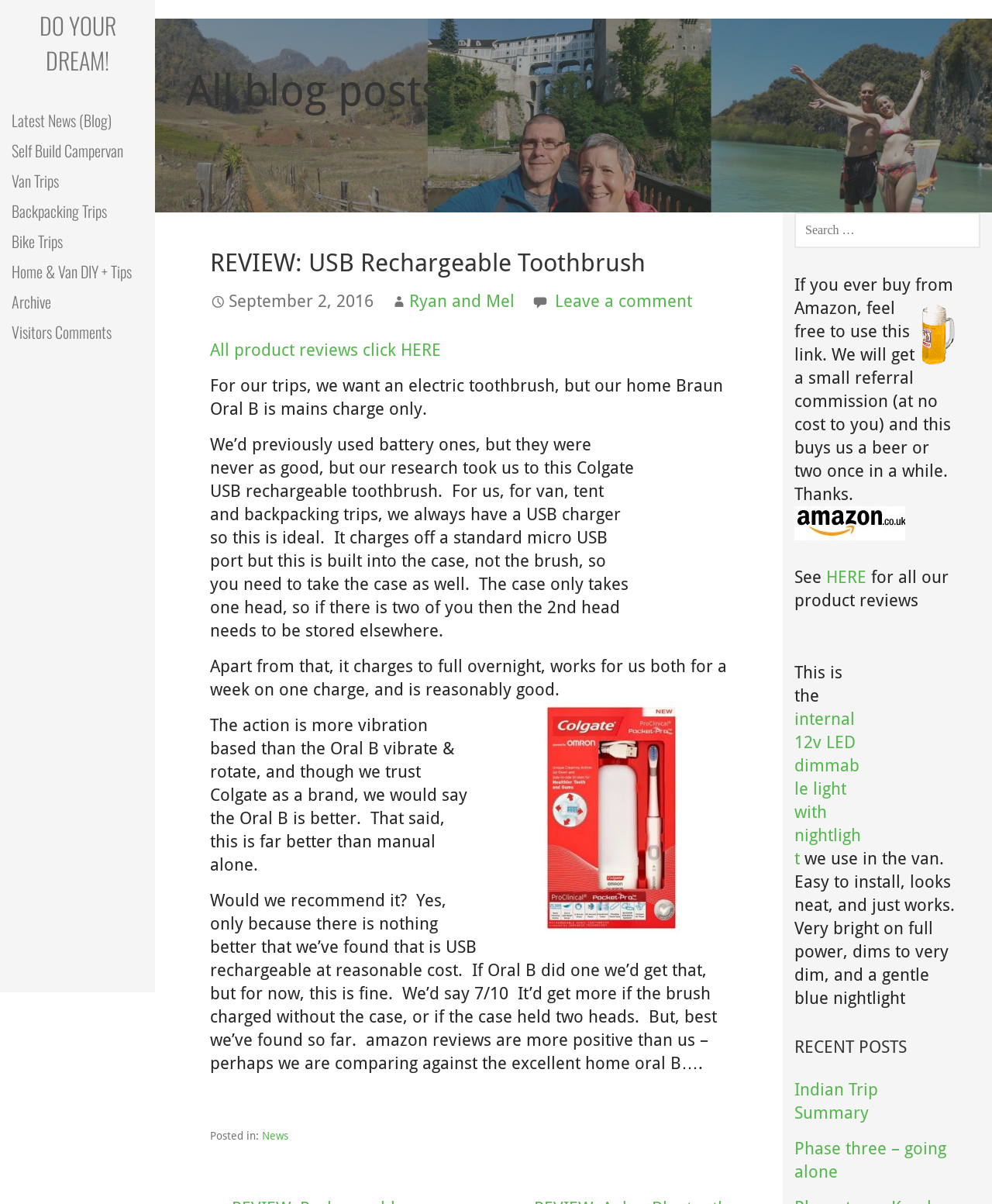Identify the bounding box coordinates of the clickable region necessary to fulfill the following instruction: "Search for something". The bounding box coordinates should be four float numbers between 0 and 1, i.e., [left, top, right, bottom].

None